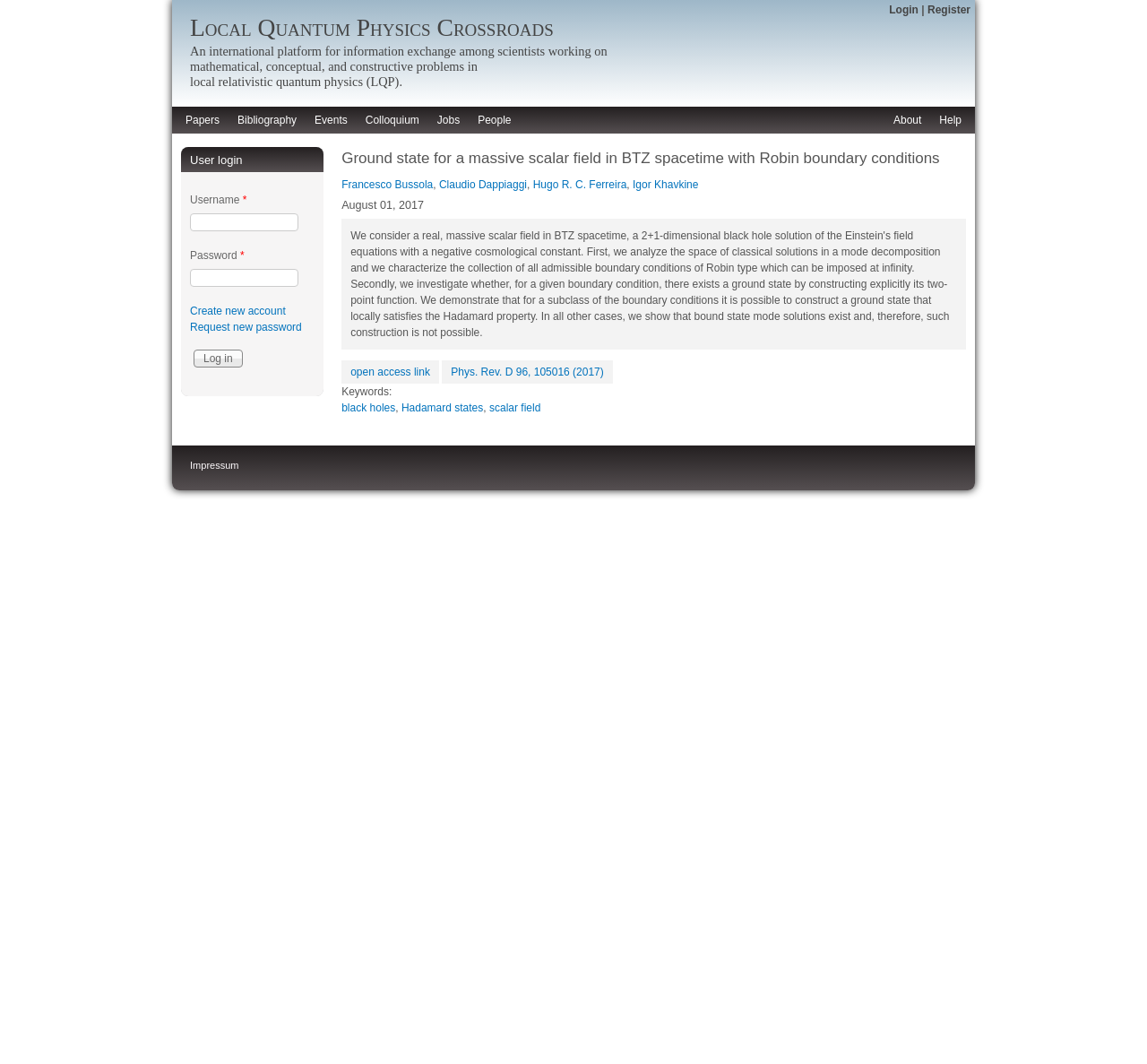What is the name of the platform?
Answer the question based on the image using a single word or a brief phrase.

Local Quantum Physics Crossroads